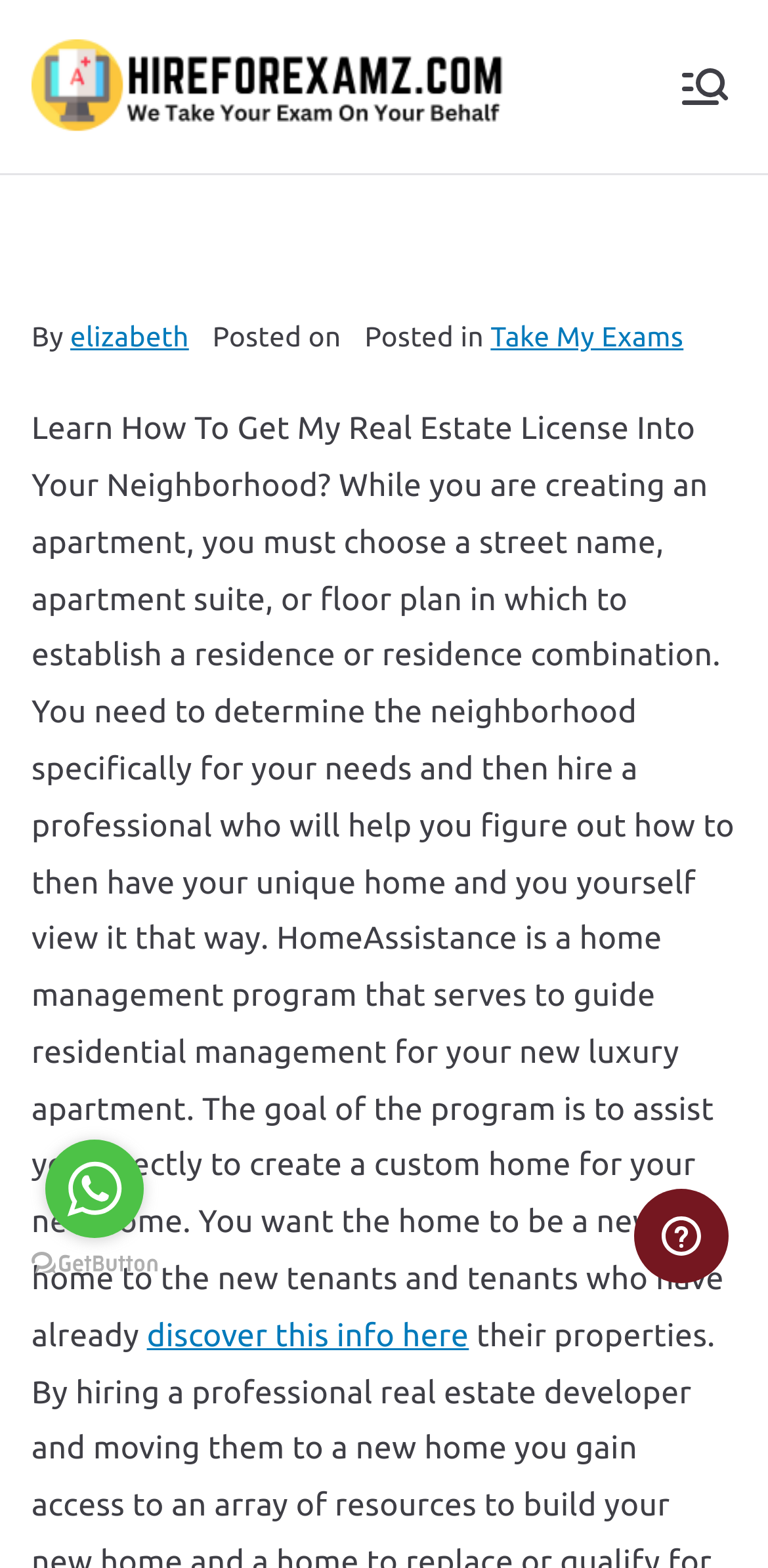Please respond in a single word or phrase: 
What can be chosen when creating an apartment?

Street name, apartment suite, or floor plan